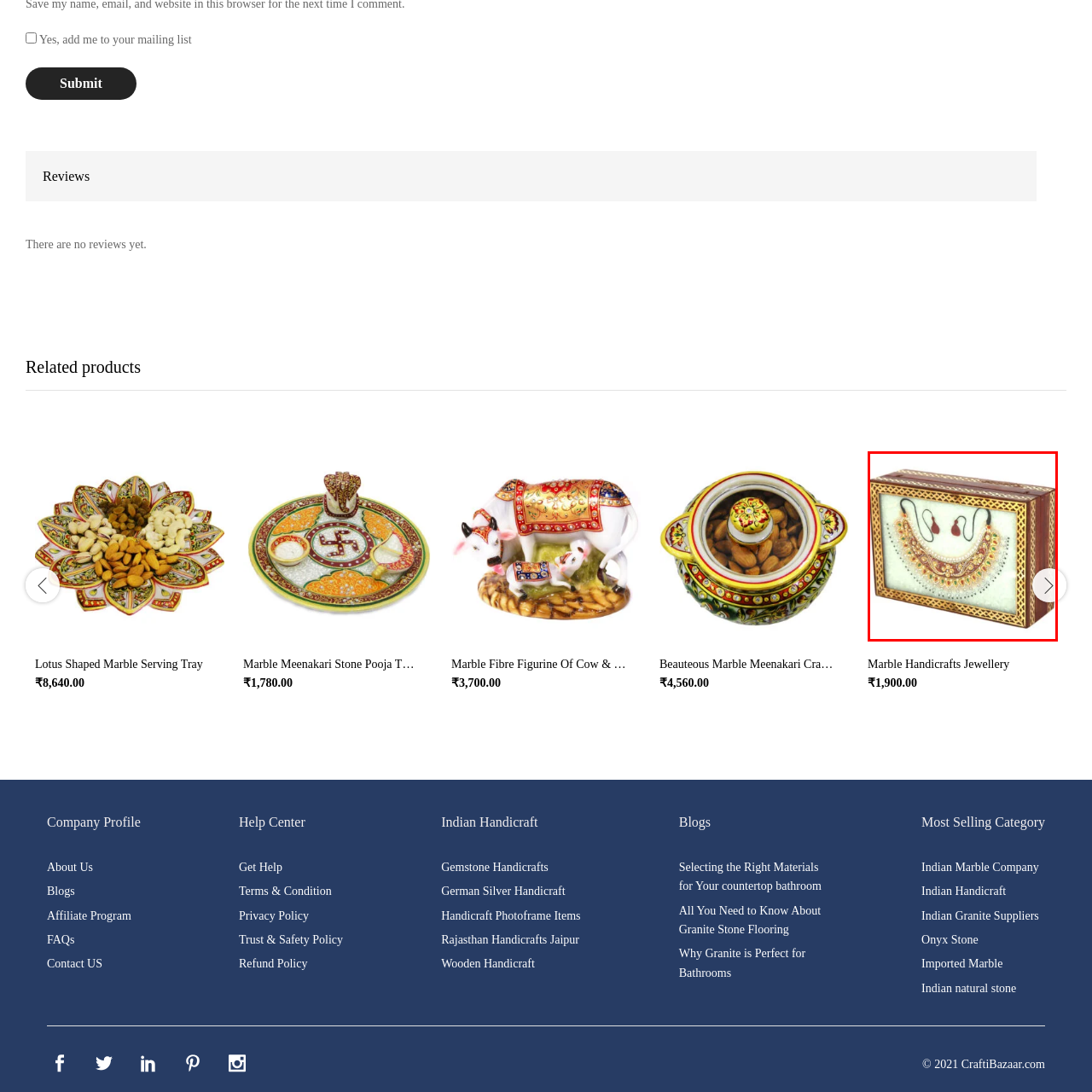What type of handicrafts is the jewelry box part of?
Examine the image that is surrounded by the red bounding box and answer the question with as much detail as possible using the image.

The caption specifies that the jewelry box is part of a collection marketed as 'Marble Handicrafts Jewellery', which indicates that the type of handicrafts the jewelry box is part of is Marble Handicrafts.